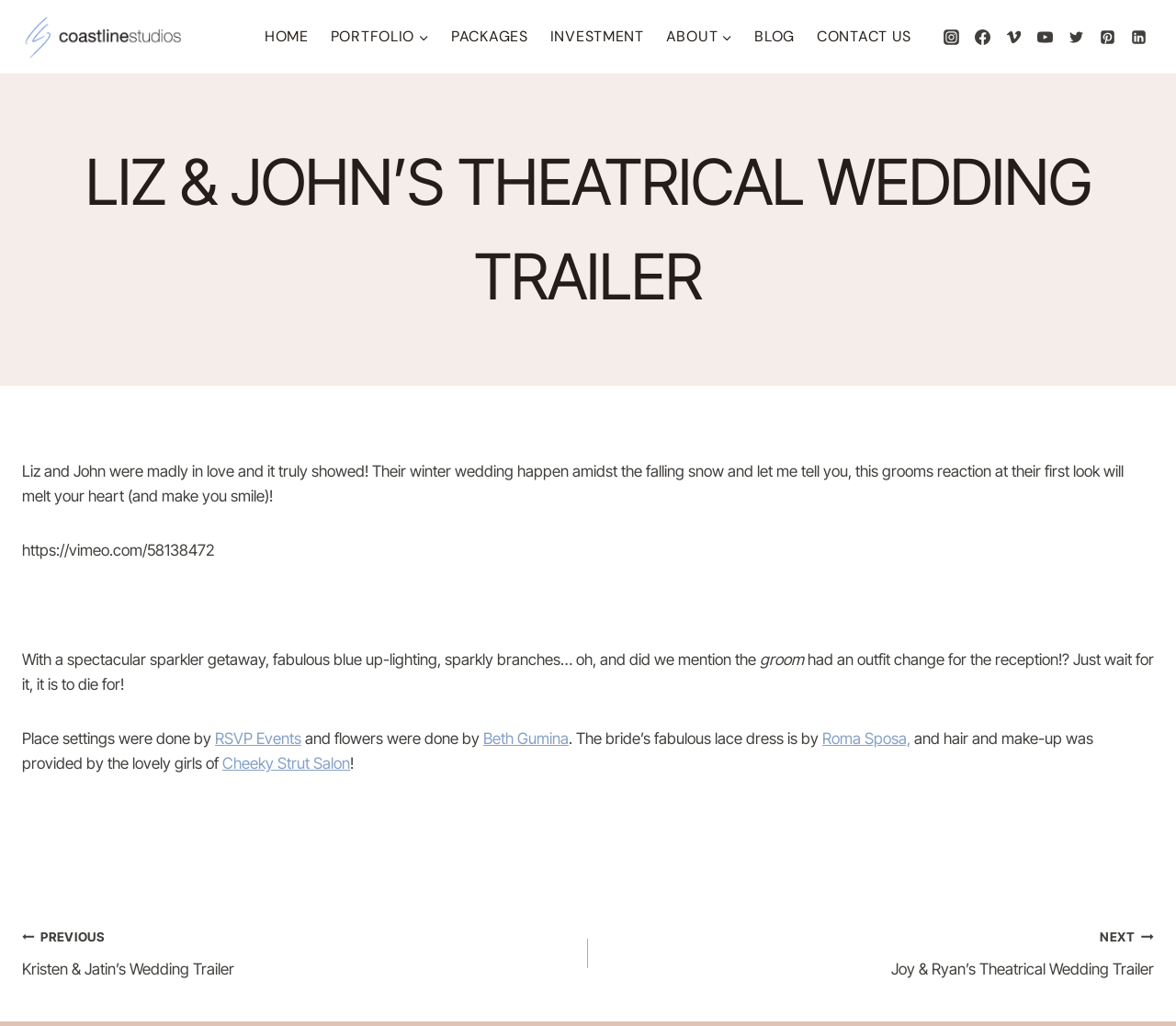Provide the bounding box coordinates for the area that should be clicked to complete the instruction: "Open the 'Instagram' social media page".

[0.795, 0.021, 0.822, 0.051]